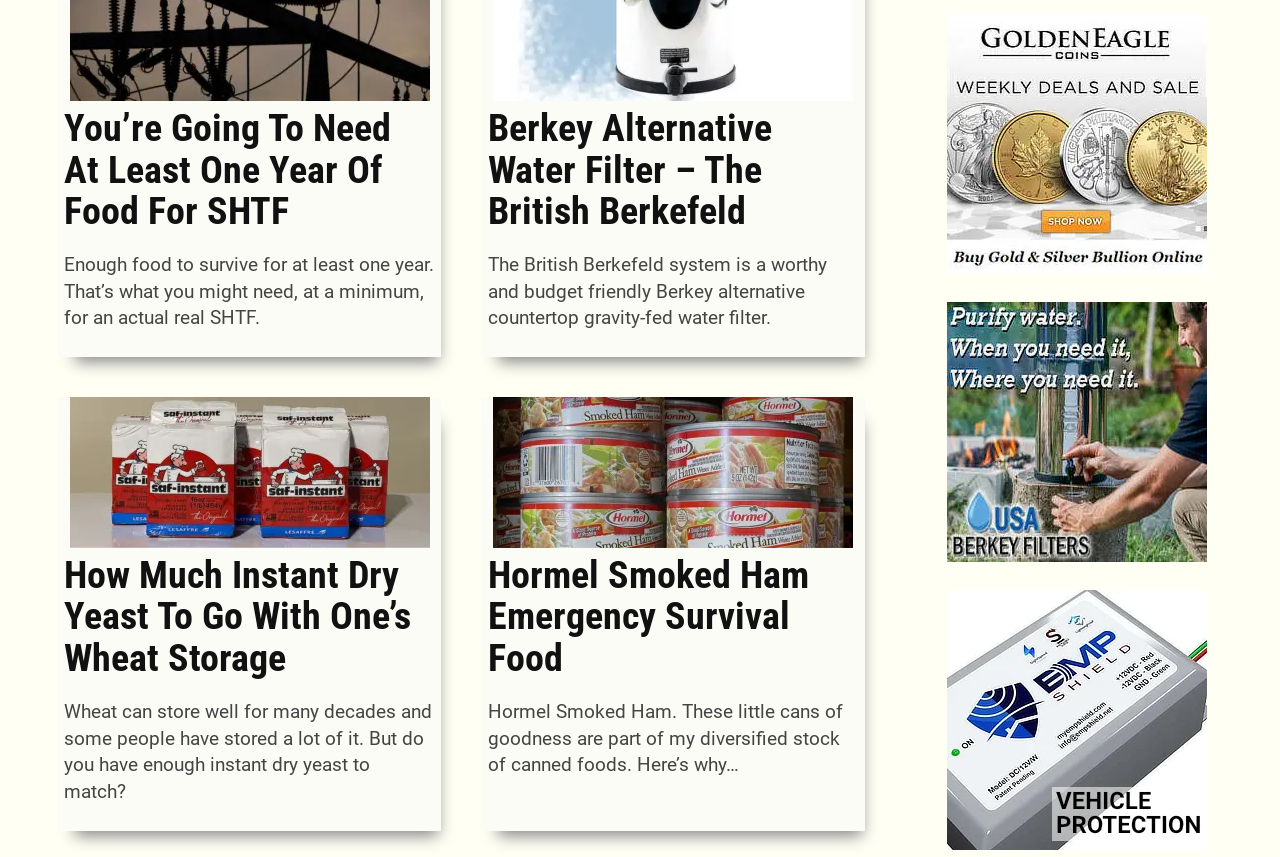Provide the bounding box coordinates for the specified HTML element described in this description: "alt="USA Berkey Filters"". The coordinates should be four float numbers ranging from 0 to 1, in the format [left, top, right, bottom].

[0.739, 0.352, 0.943, 0.655]